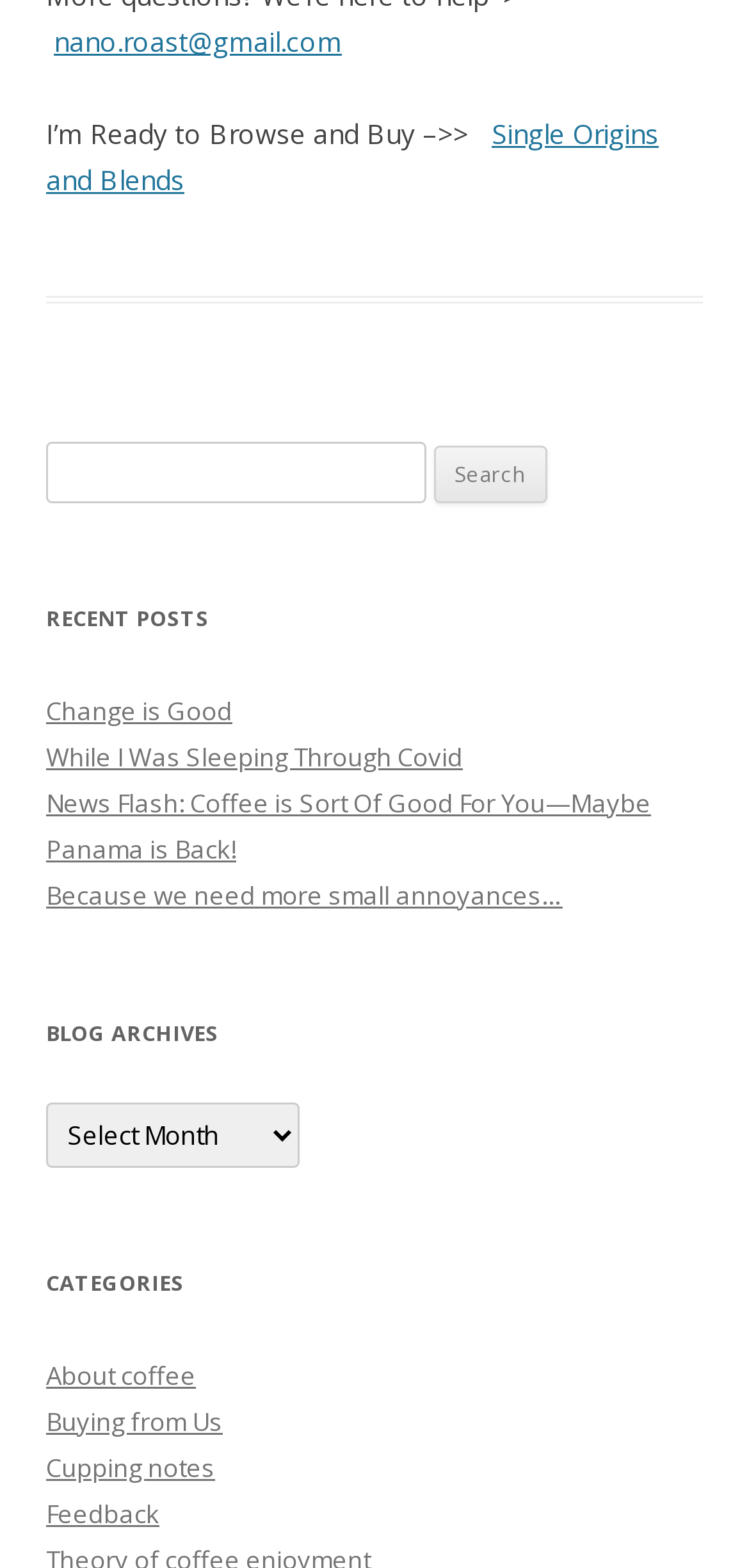Identify the bounding box coordinates of the part that should be clicked to carry out this instruction: "Select a month from Blog Archives".

[0.062, 0.703, 0.4, 0.745]